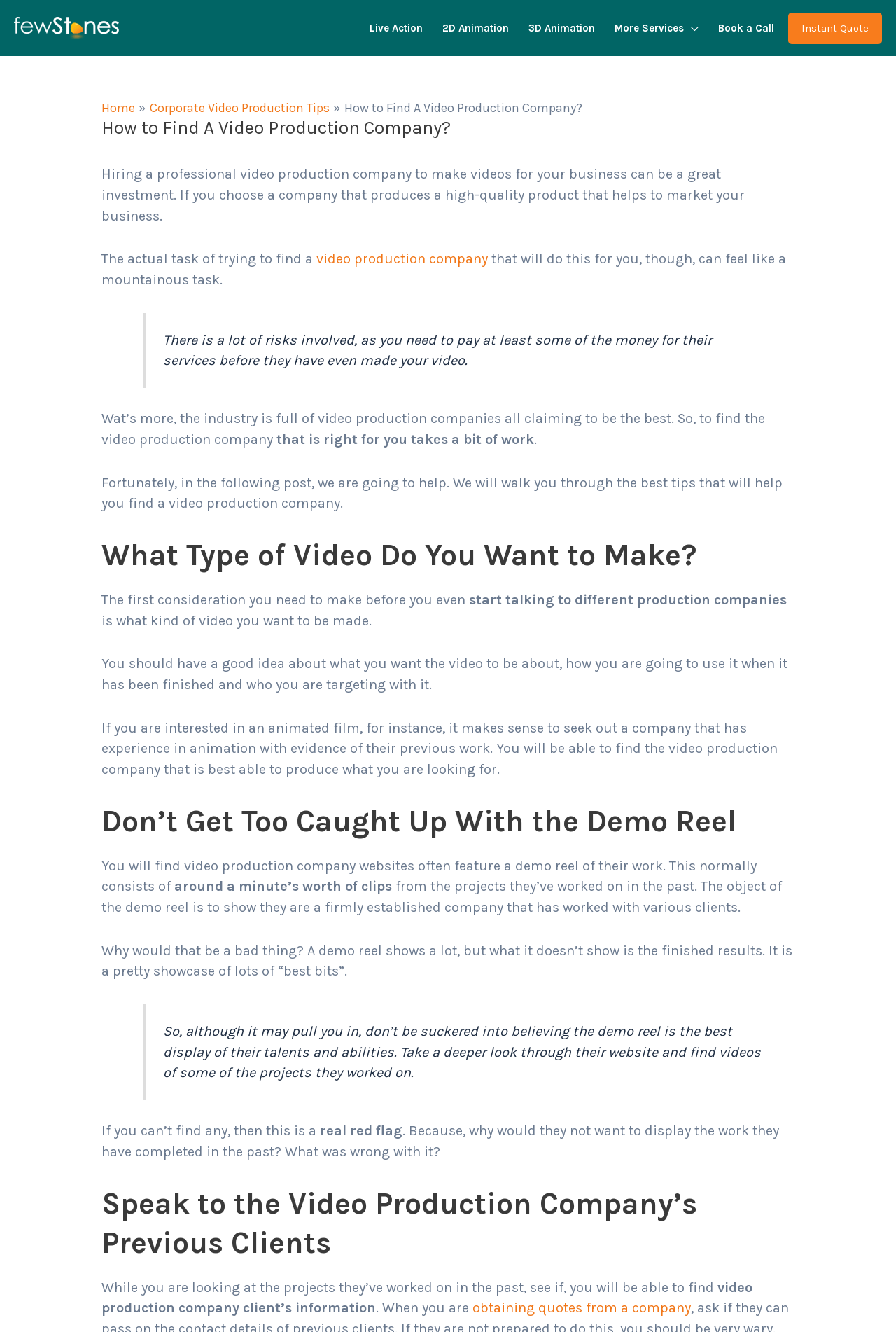What is the purpose of a demo reel on a video production company's website?
Answer the question with a detailed explanation, including all necessary information.

A demo reel is a showcase of a video production company's work, typically consisting of a minute's worth of clips from their past projects. Its purpose is to demonstrate the company's capabilities and experience, but it may not necessarily show the finished results of their projects.